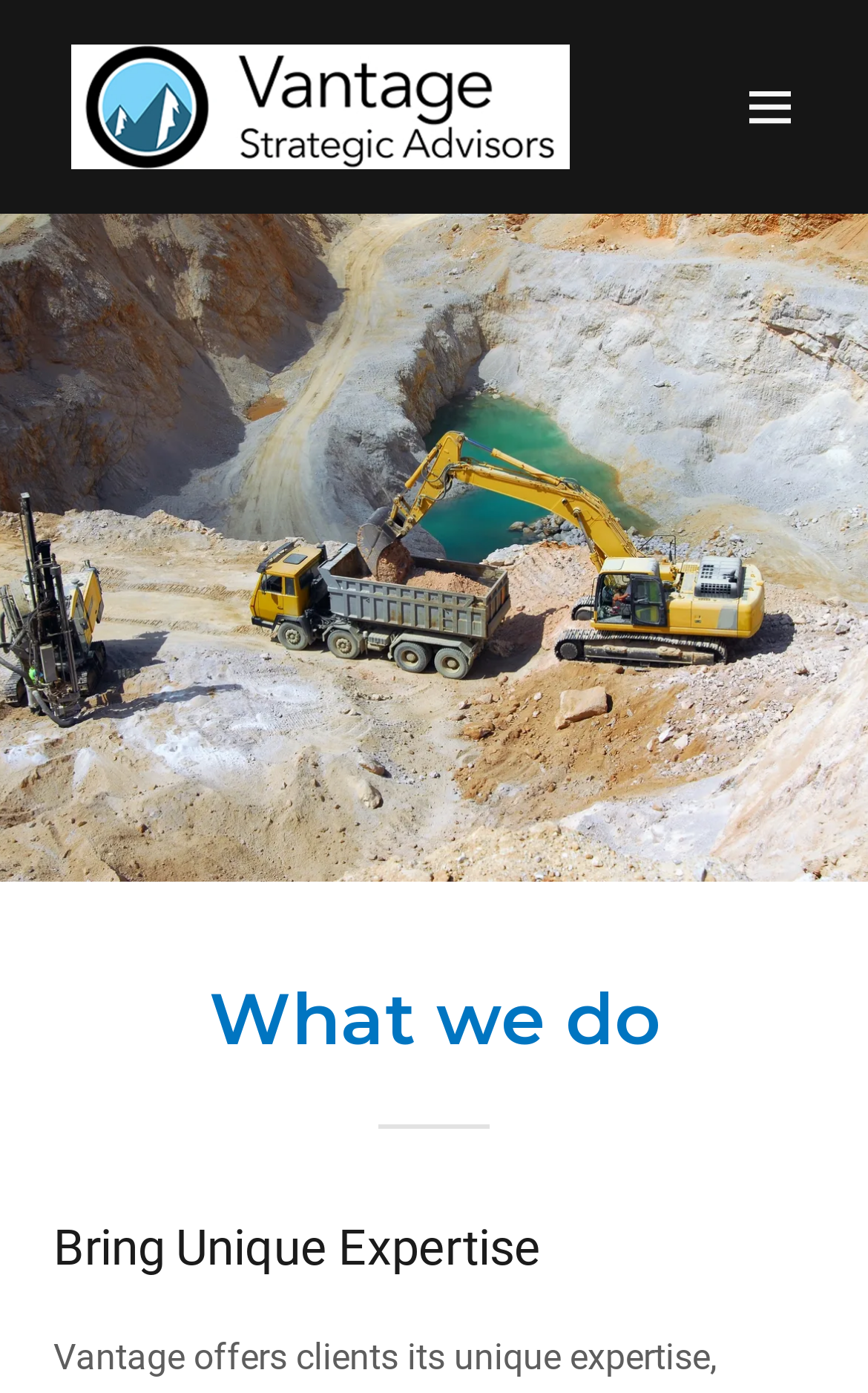Provide the bounding box coordinates for the specified HTML element described in this description: "title="Vantage Strategic Advisors"". The coordinates should be four float numbers ranging from 0 to 1, in the format [left, top, right, bottom].

[0.082, 0.013, 0.655, 0.141]